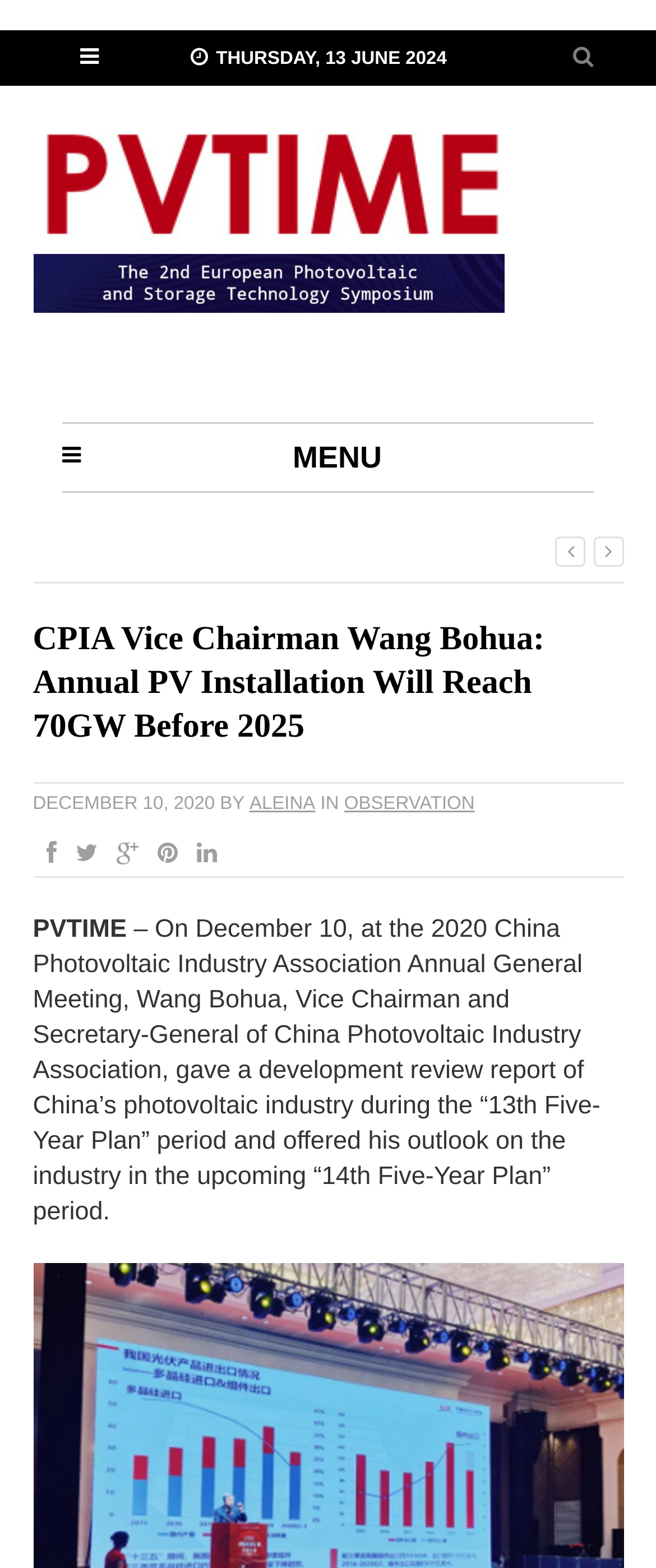Please locate the bounding box coordinates of the element that needs to be clicked to achieve the following instruction: "Read the article by ALEINA". The coordinates should be four float numbers between 0 and 1, i.e., [left, top, right, bottom].

[0.38, 0.507, 0.481, 0.52]